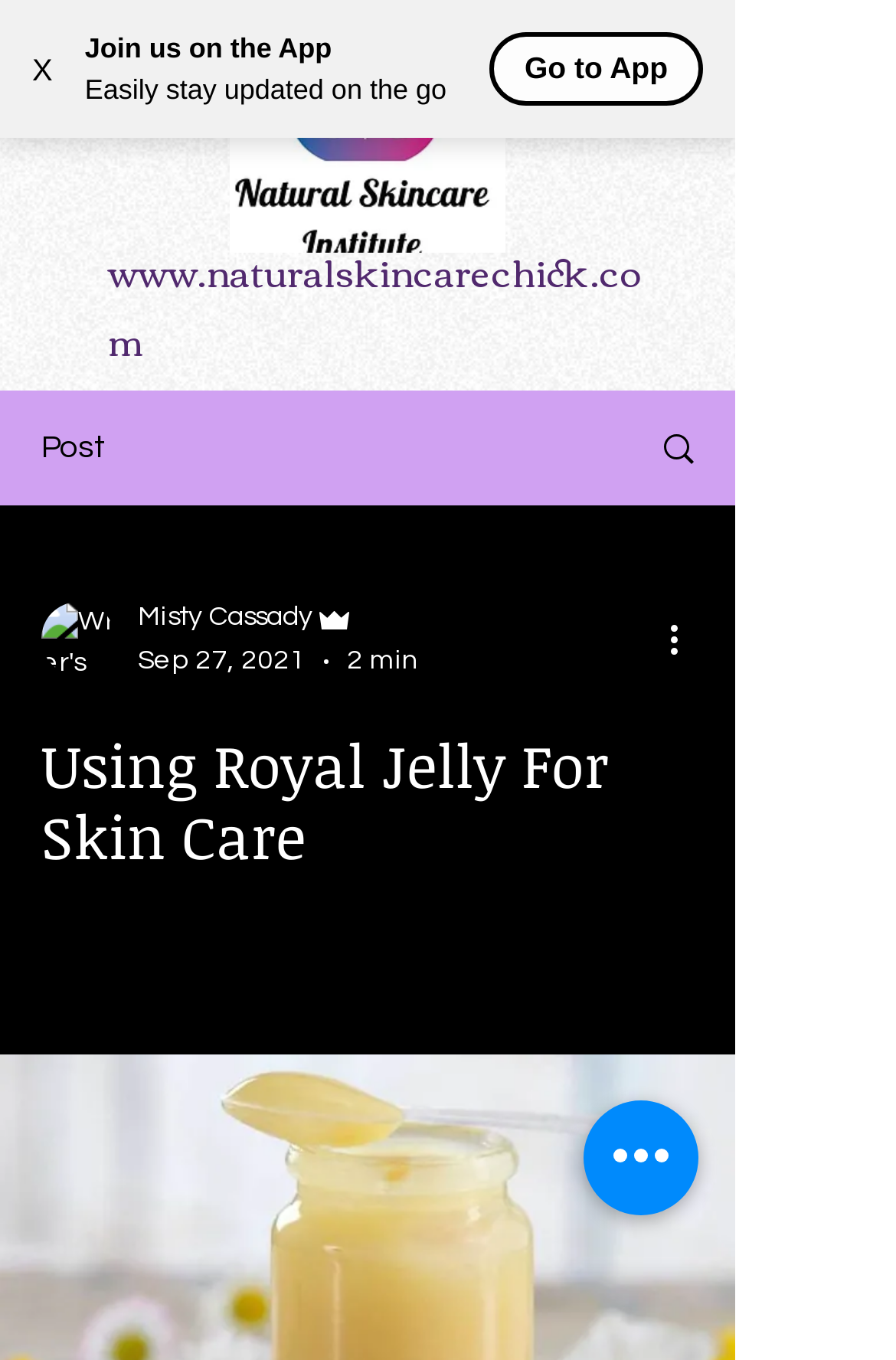Provide the bounding box coordinates of the area you need to click to execute the following instruction: "Go to the app".

[0.585, 0.037, 0.745, 0.062]